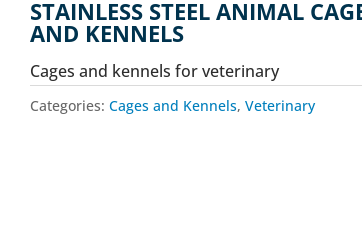Elaborate on the contents of the image in a comprehensive manner.

The image showcases a section titled "STAINLESS STEEL ANIMAL CAGES AND KENNELS," prominently featured at the top, emphasizing its relevance to veterinary needs. Beneath the title, a brief description indicates these cages and kennels are specifically designed for veterinary use, highlighting their functionality and importance in providing safe accommodations for animals. Further down, the text categorizes the products into two main categories: "Cages and Kennels" and "Veterinary," suggesting a comprehensive range suitable for various animal care settings. The layout reflects a professional and informative tone, tailored for individuals seeking high-quality equipment for veterinary practices.